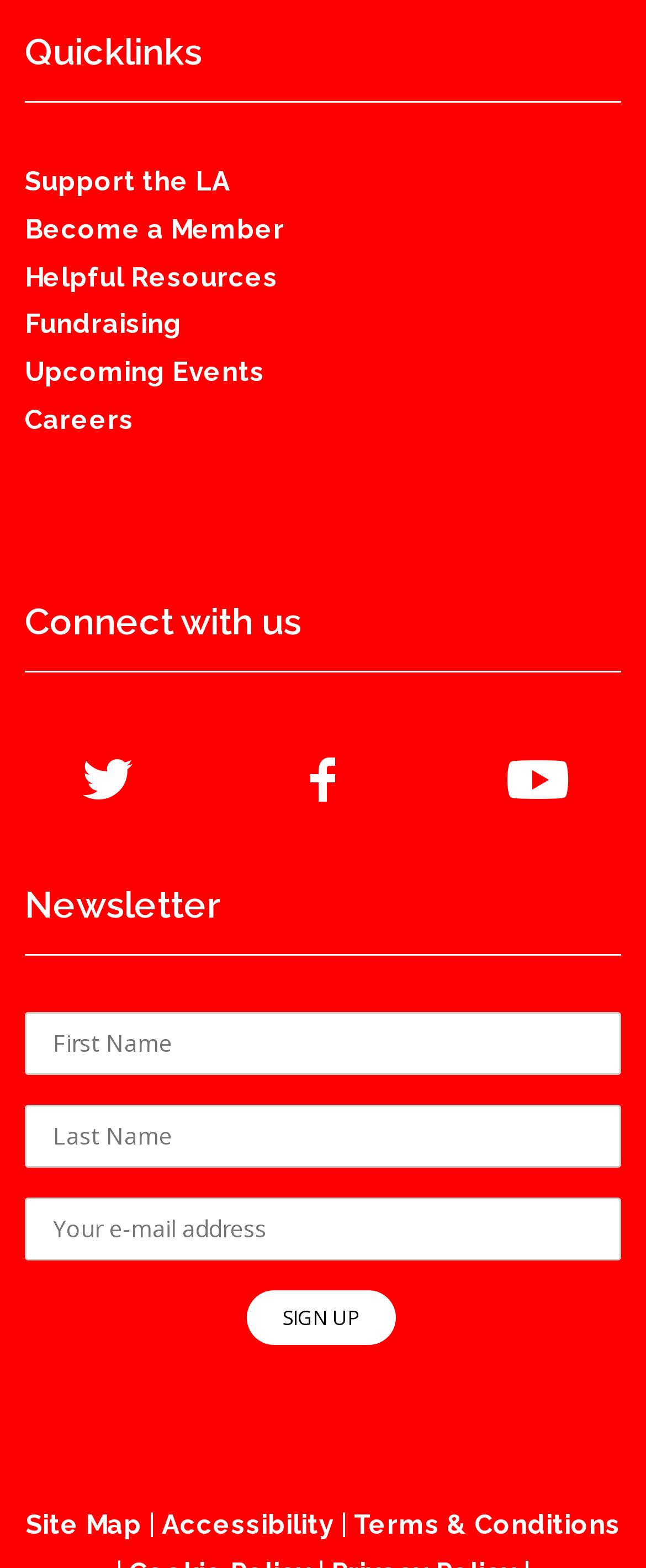How many textboxes are there to sign up for the newsletter?
Please answer the question as detailed as possible based on the image.

There are three textboxes to sign up for the newsletter because there are three textboxes under the 'Newsletter' heading, which are 'First Name', 'Last Name', and 'Your e-mail address', located with bounding box coordinates of [0.038, 0.646, 0.962, 0.686], [0.038, 0.705, 0.962, 0.745], and [0.038, 0.764, 0.962, 0.804] respectively.